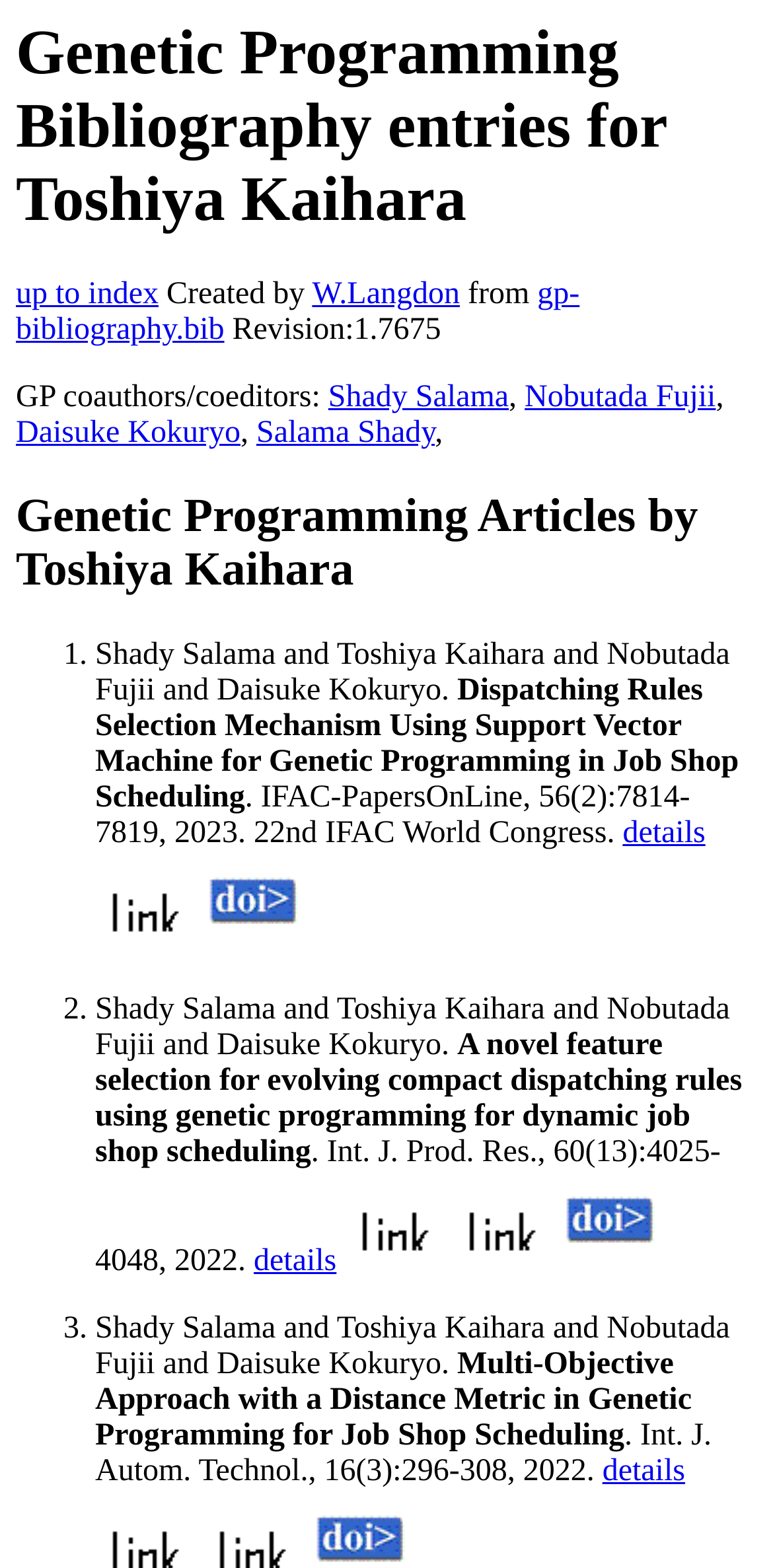Please find the bounding box coordinates of the element that you should click to achieve the following instruction: "go to the home page". The coordinates should be presented as four float numbers between 0 and 1: [left, top, right, bottom].

None